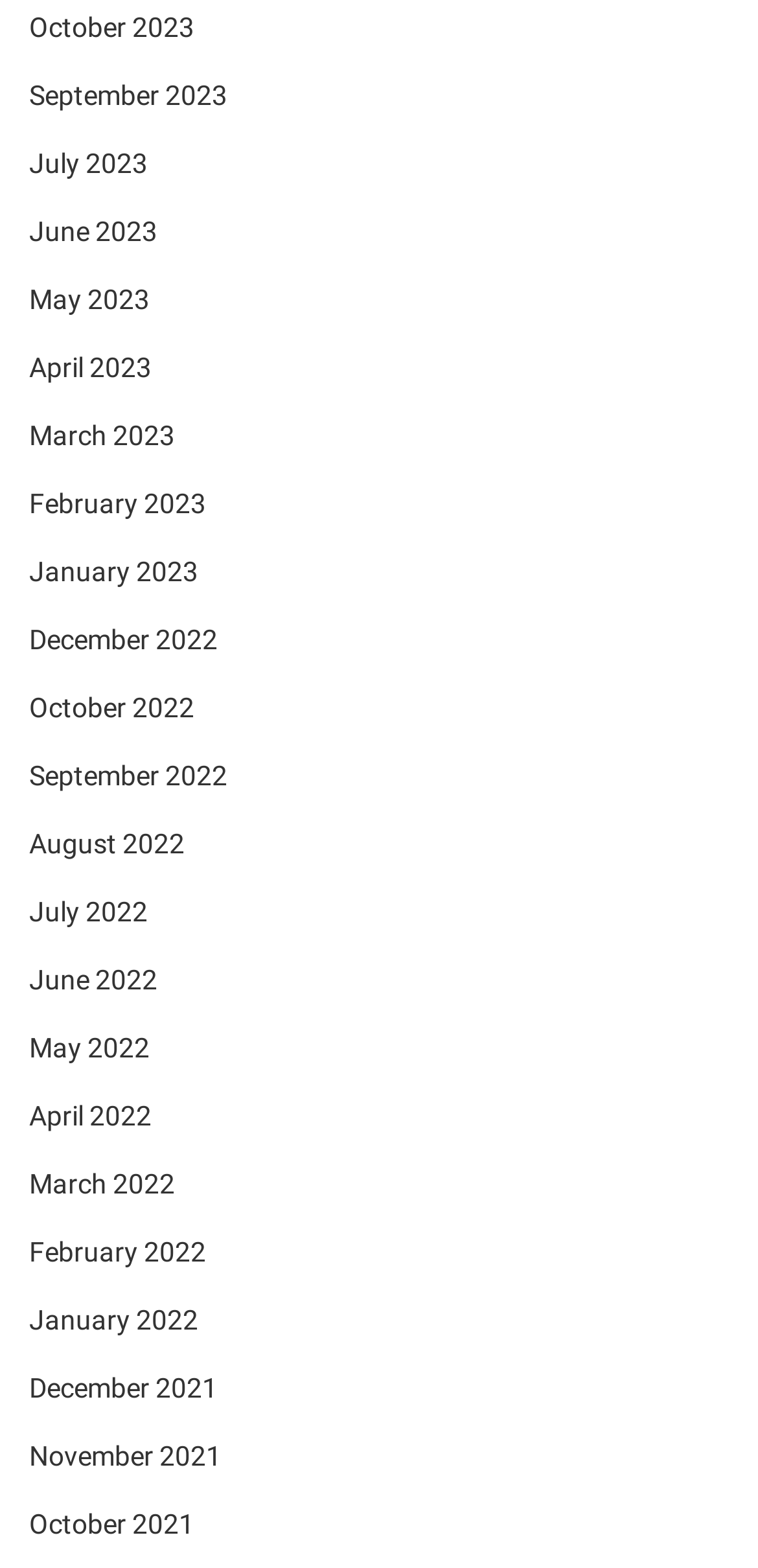Could you indicate the bounding box coordinates of the region to click in order to complete this instruction: "View December 2021".

[0.038, 0.872, 0.287, 0.897]